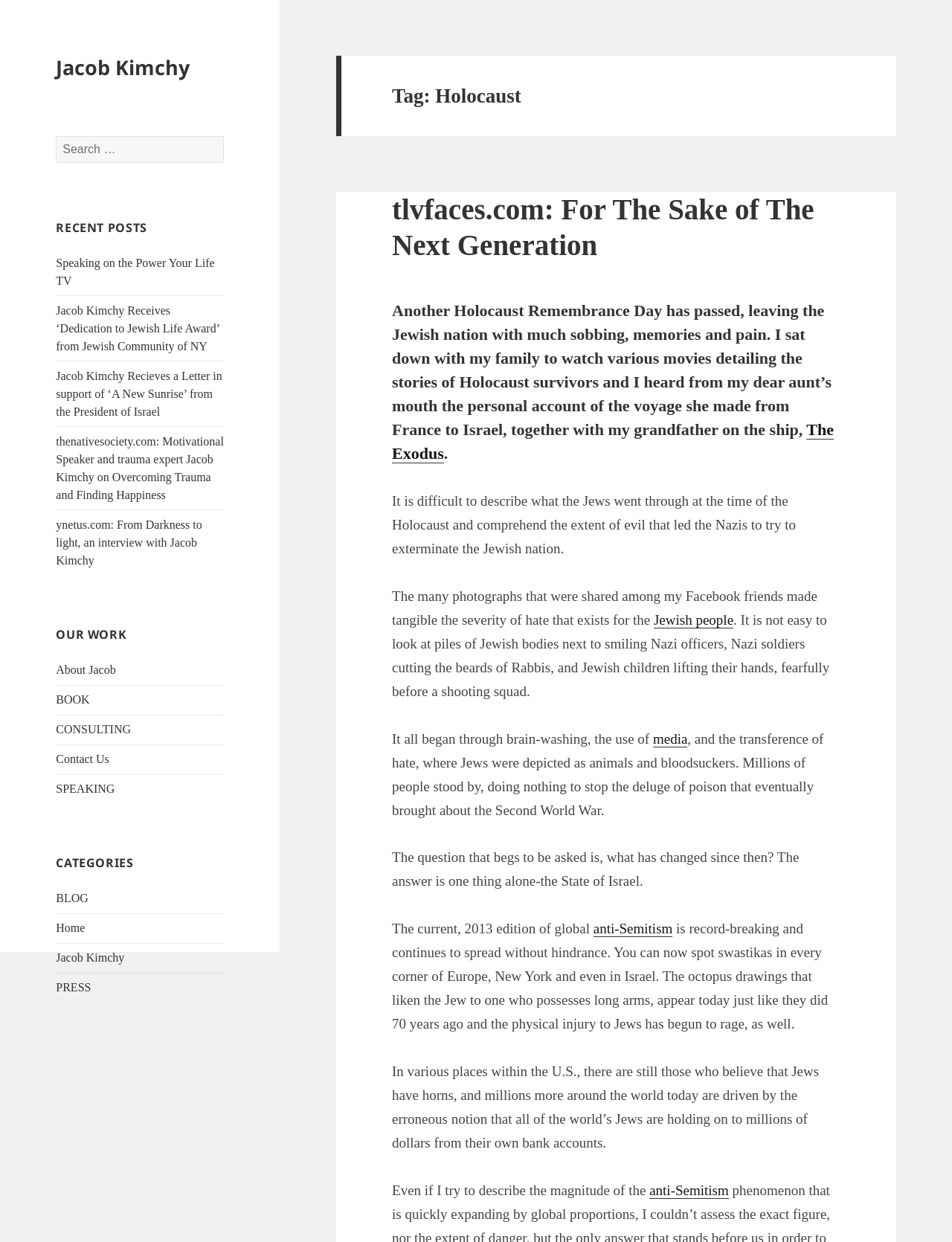Give a concise answer using one word or a phrase to the following question:
What is the name of the person mentioned in the webpage?

Jacob Kimchy